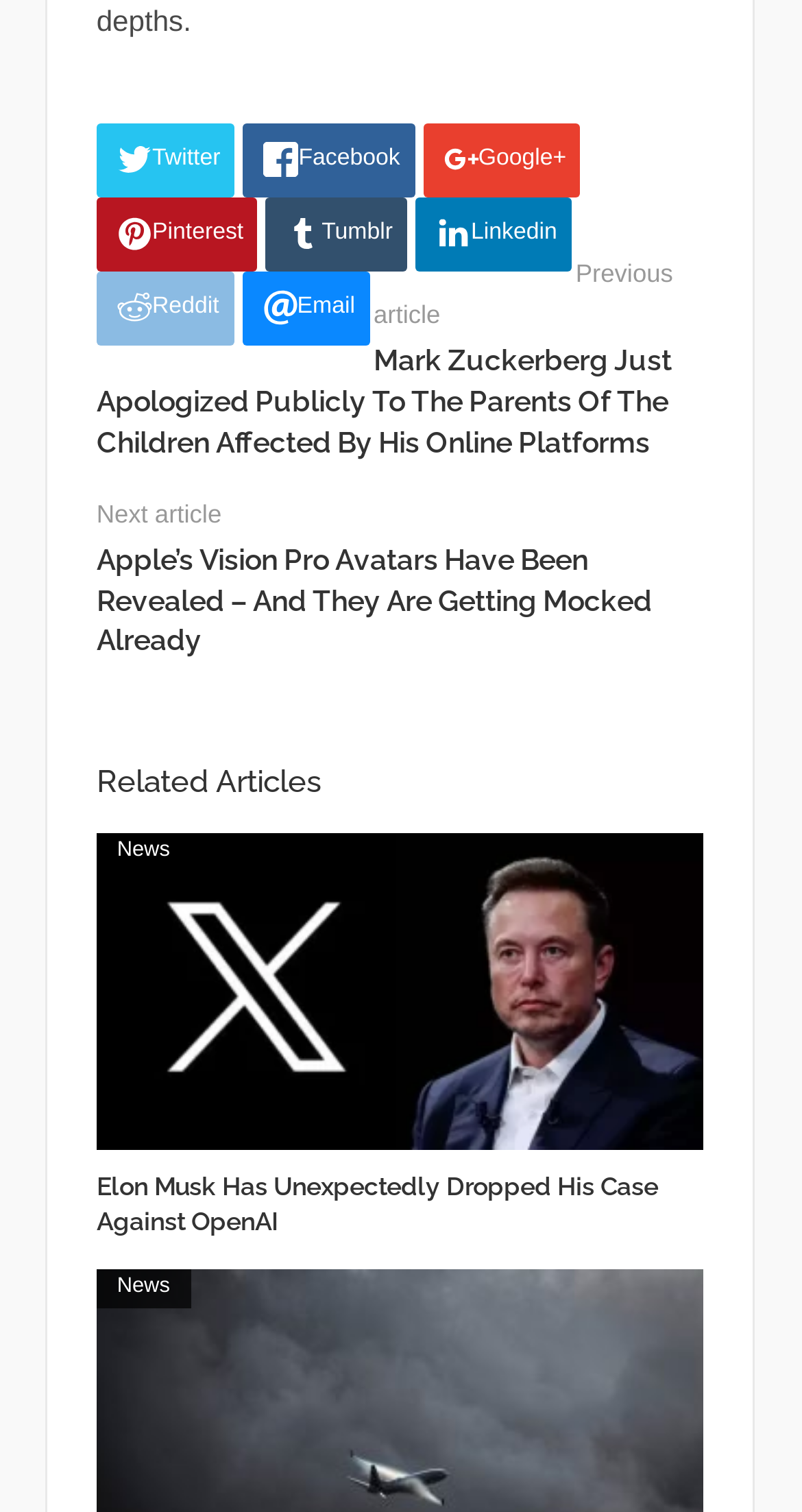Bounding box coordinates are given in the format (top-left x, top-left y, bottom-right x, bottom-right y). All values should be floating point numbers between 0 and 1. Provide the bounding box coordinate for the UI element described as: Twitter

[0.121, 0.082, 0.293, 0.131]